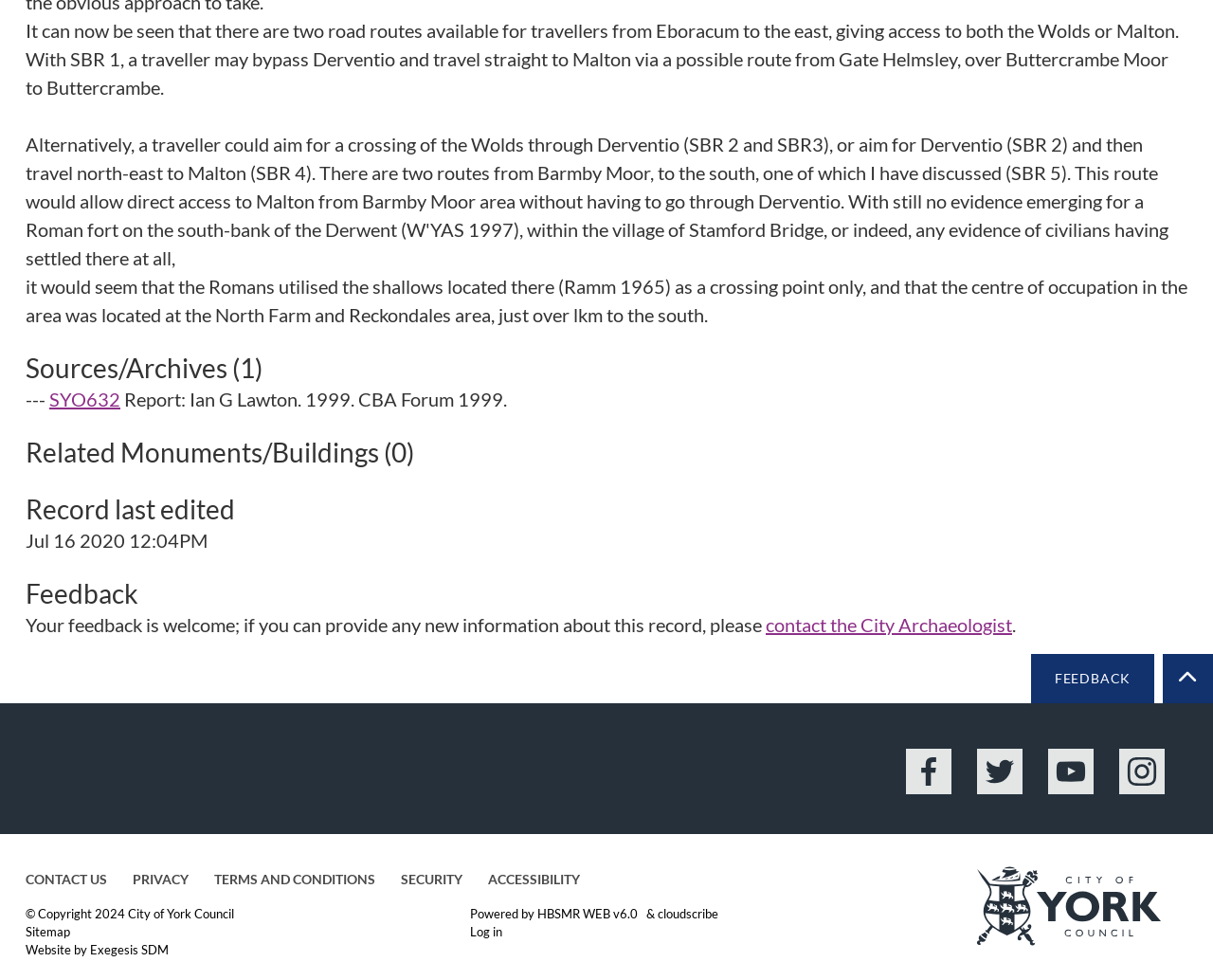Provide the bounding box coordinates for the UI element that is described by this text: "TERMS AND CONDITIONS". The coordinates should be in the form of four float numbers between 0 and 1: [left, top, right, bottom].

[0.17, 0.881, 0.316, 0.913]